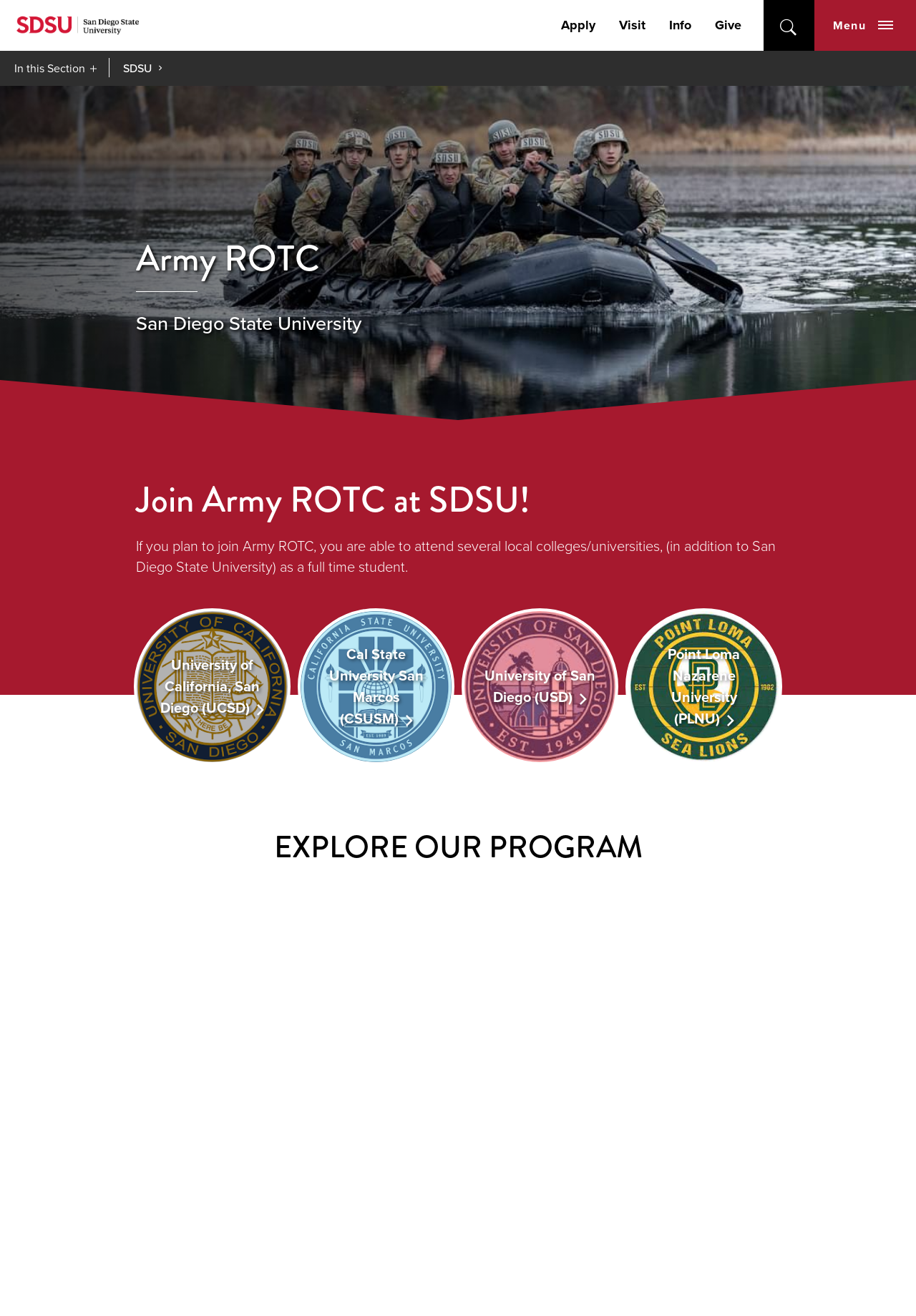How many universities are mentioned?
Look at the image and construct a detailed response to the question.

I counted the number of university names mentioned on the webpage, which are University of California, San Diego (UCSD), Cal State University San Marcos (CSUSM), University of San Diego (USD), and Point Loma Nazarene University (PLNU).